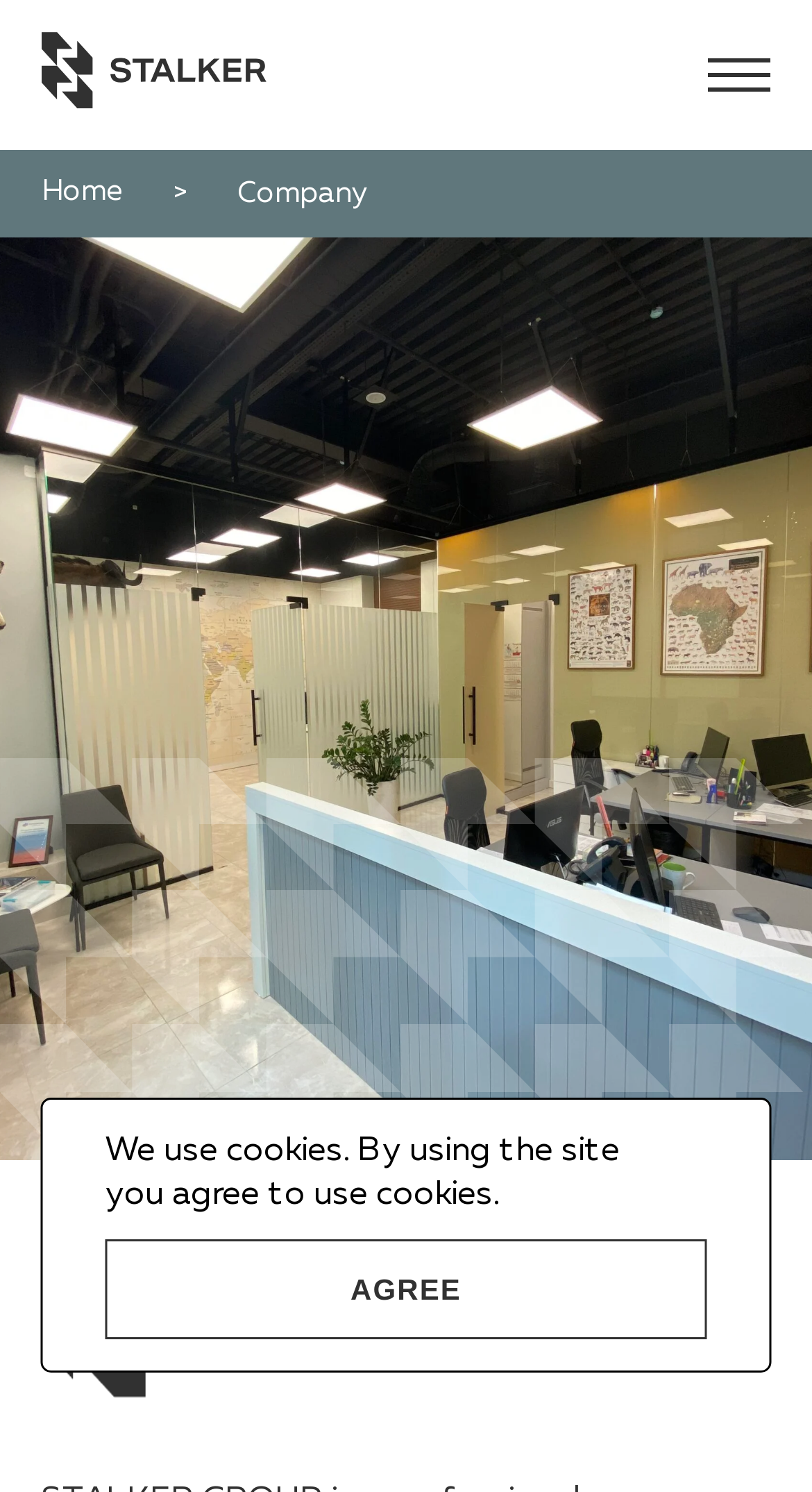Give a concise answer using only one word or phrase for this question:
How many logos are present on the webpage?

2